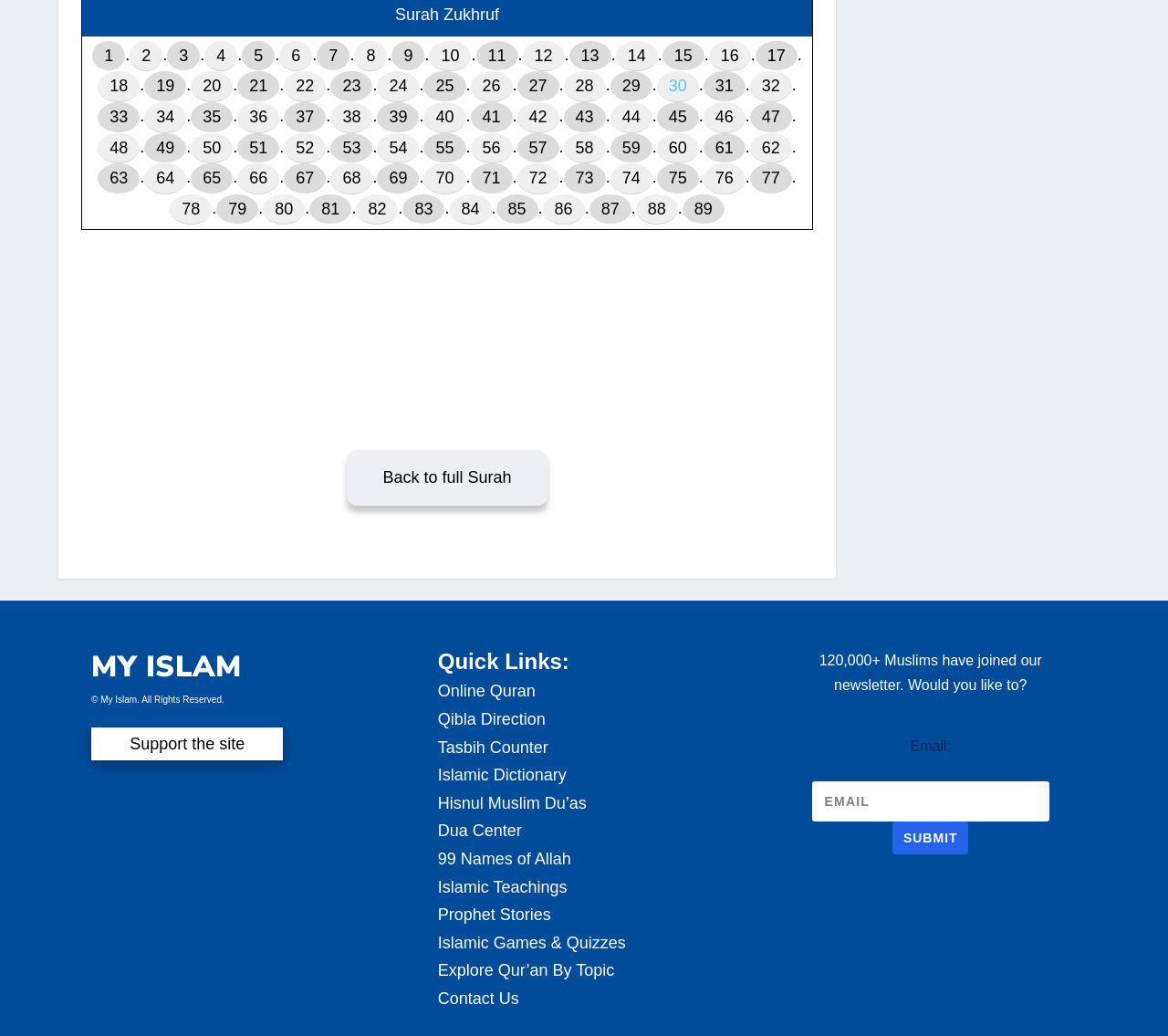Can you determine the bounding box coordinates of the area that needs to be clicked to fulfill the following instruction: "Navigate to page 10"?

[0.368, 0.04, 0.404, 0.069]